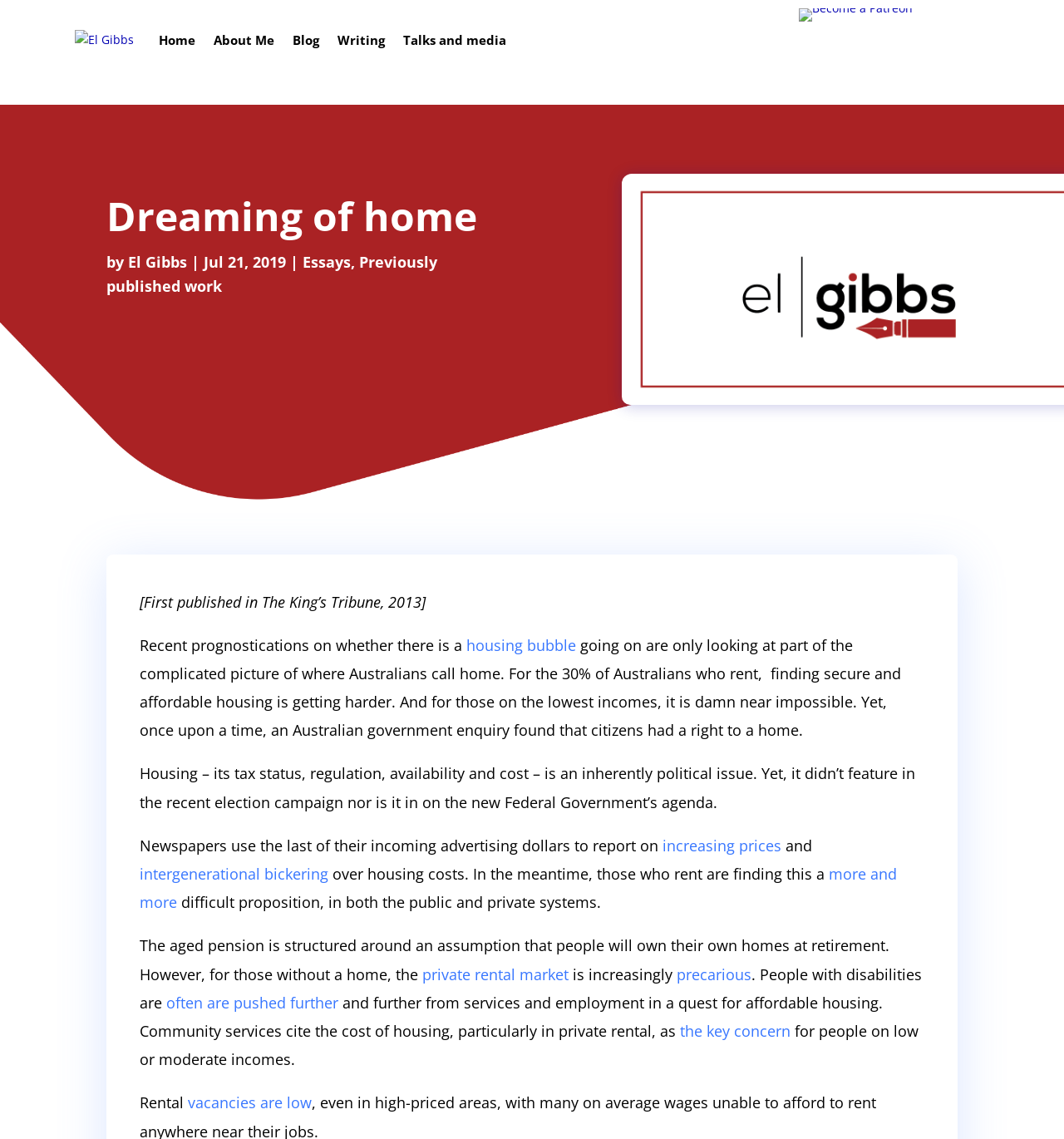What is the text of the webpage's headline?

Dreaming of home